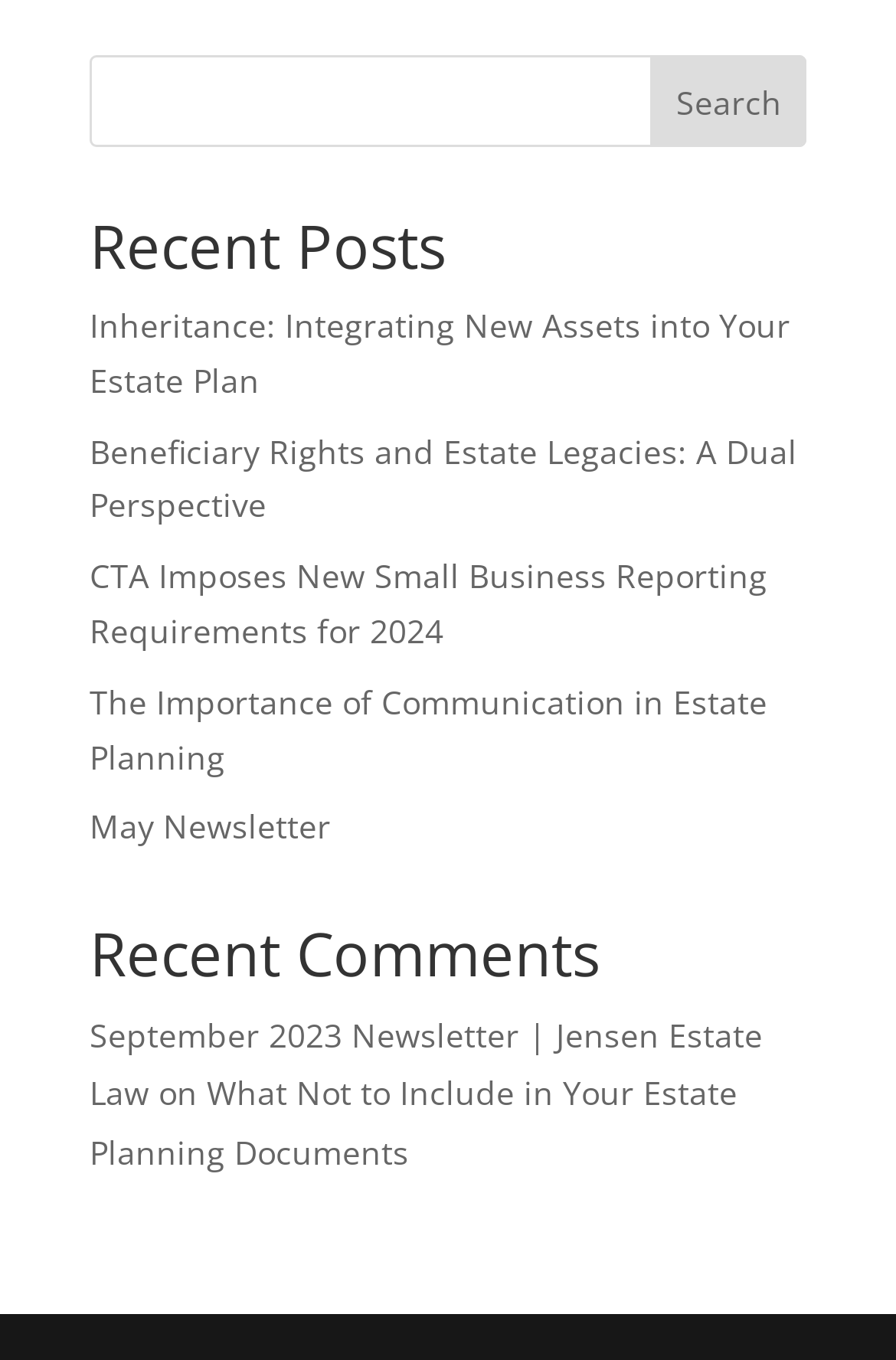Please identify the bounding box coordinates of the element's region that should be clicked to execute the following instruction: "search for something". The bounding box coordinates must be four float numbers between 0 and 1, i.e., [left, top, right, bottom].

[0.1, 0.041, 0.9, 0.108]